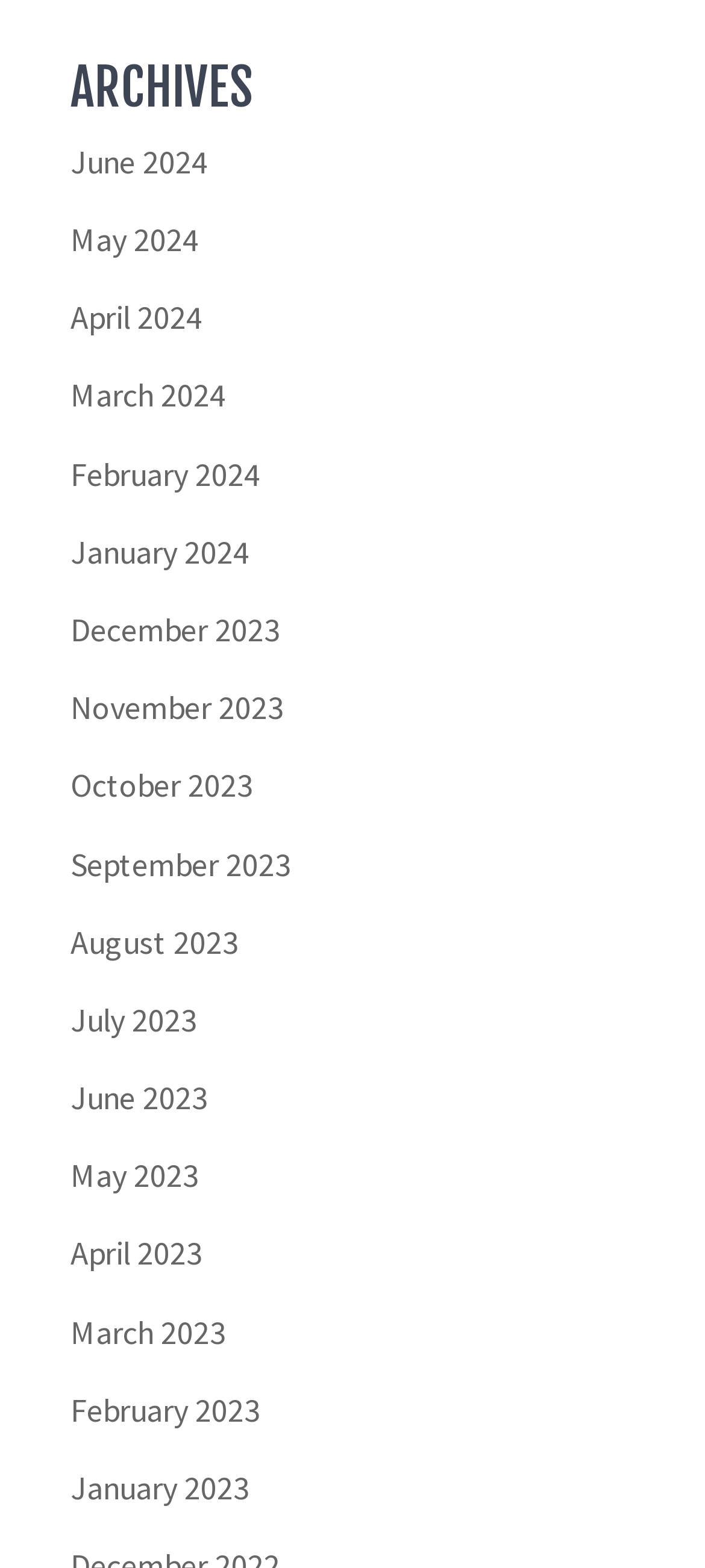How many months are listed in 2023?
Look at the screenshot and provide an in-depth answer.

I can count the number of links related to 2023, which are from January 2023 to December 2023, and there are 12 months listed in 2023.